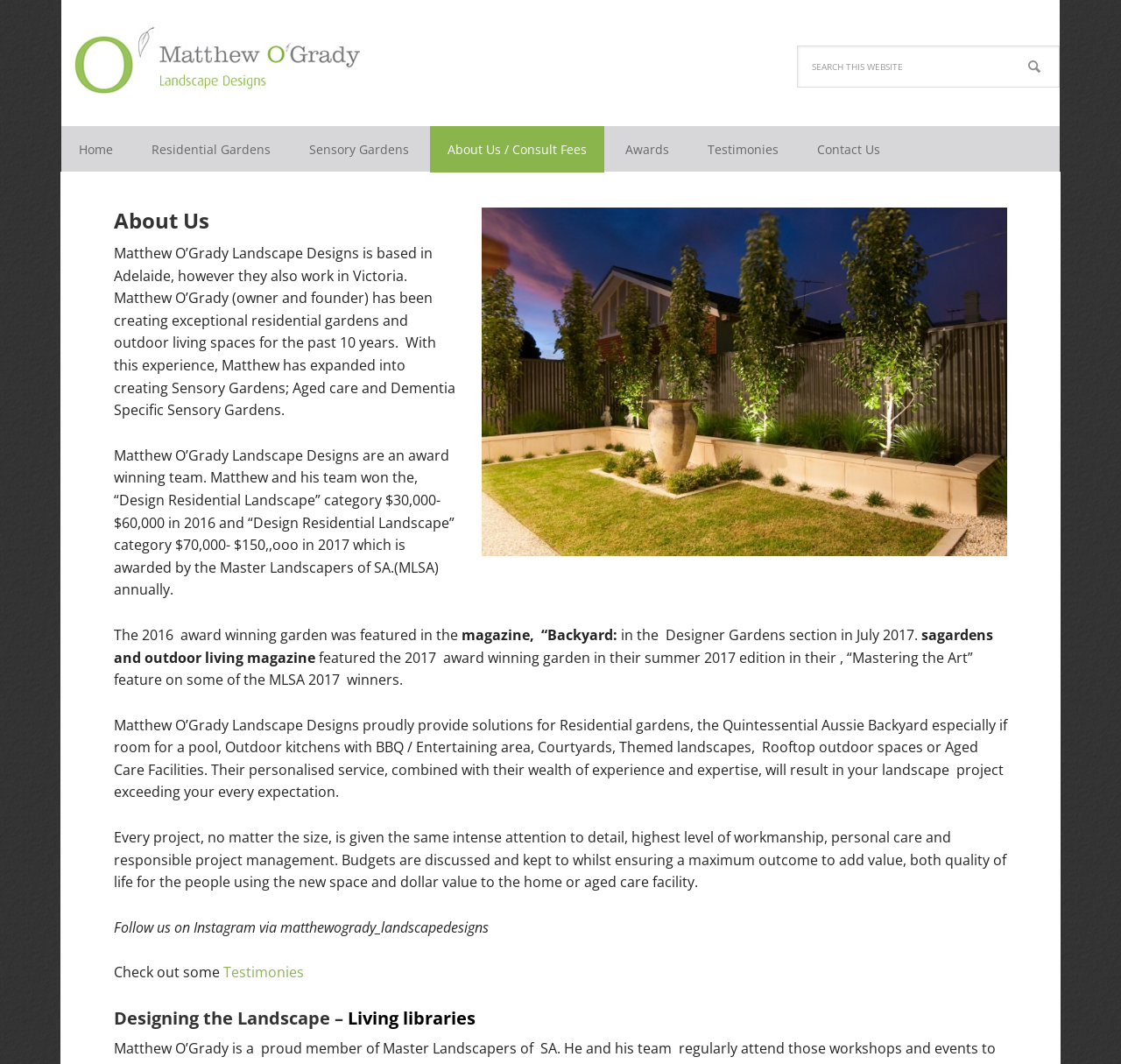Give a short answer using one word or phrase for the question:
Where is Matthew O'Grady Landscape Designs based?

Adelaide